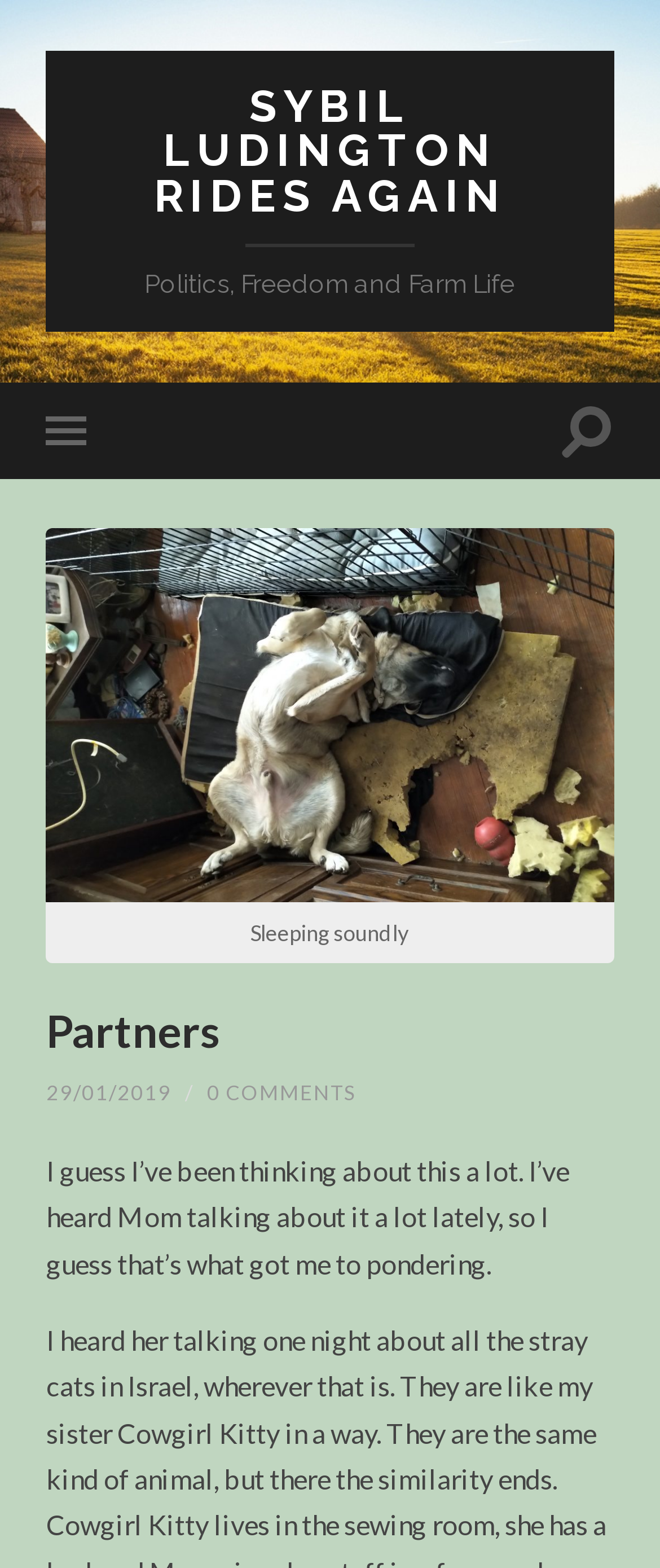Provide a short answer to the following question with just one word or phrase: How many comments does the blog post have?

0